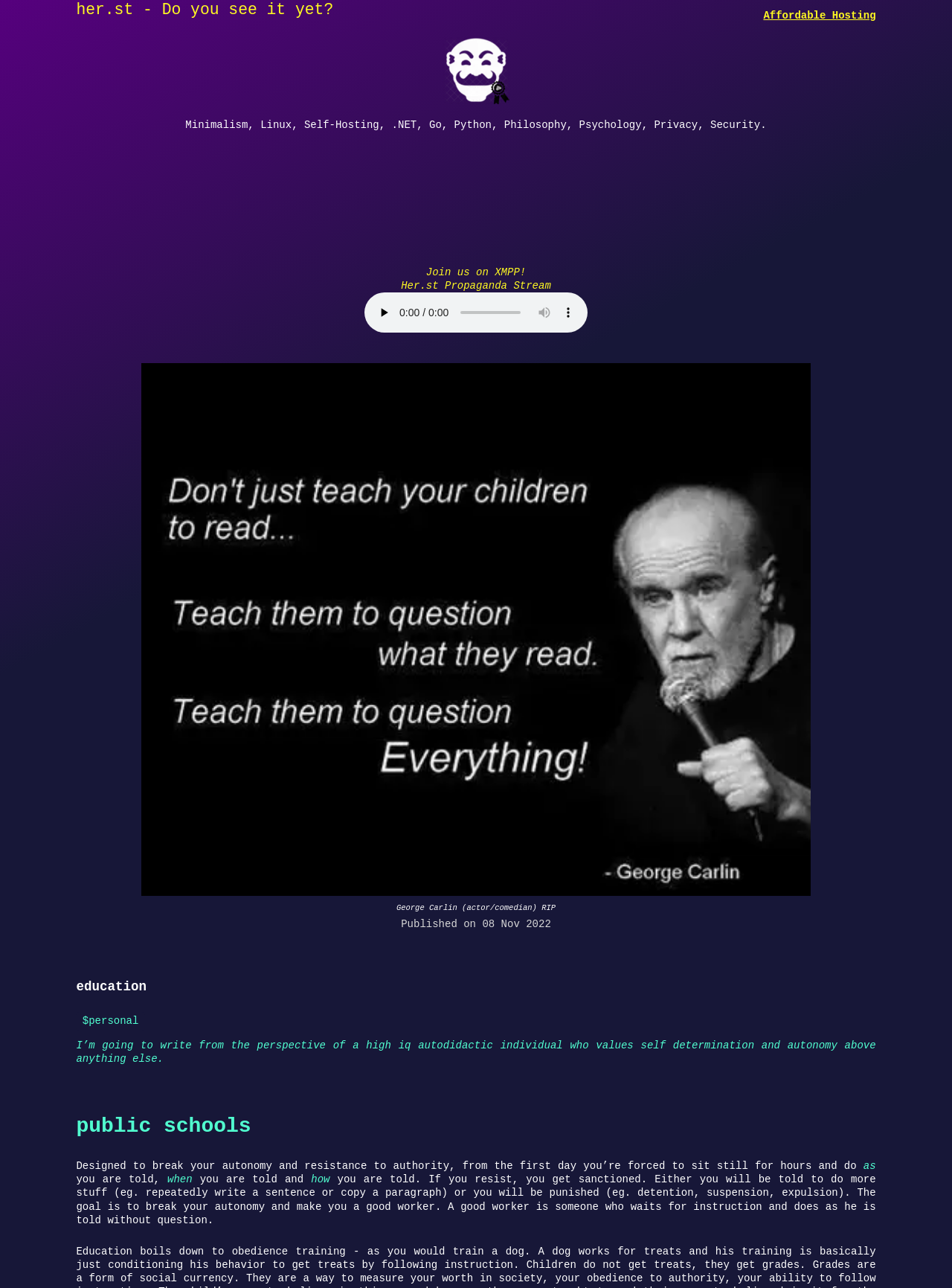What is the image above the text about public schools?
Using the picture, provide a one-word or short phrase answer.

George Carlin